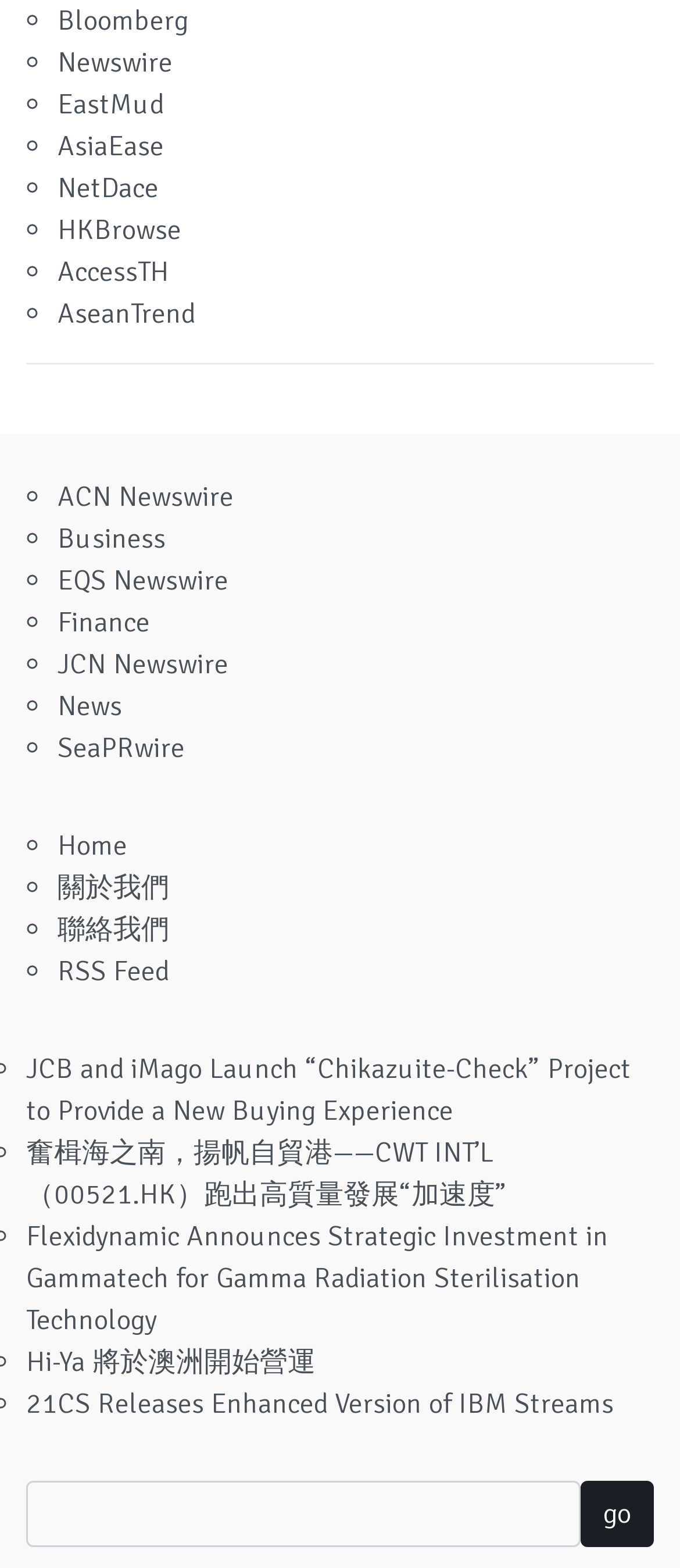Based on the image, provide a detailed and complete answer to the question: 
What is the purpose of the search box?

The search box is located at the bottom of the webpage with a bounding box of [0.038, 0.944, 0.962, 0.986]. It has a static text 'Search' and a searchbox with a button 'go'. The purpose of the search box is to allow users to search for specific news articles or topics.